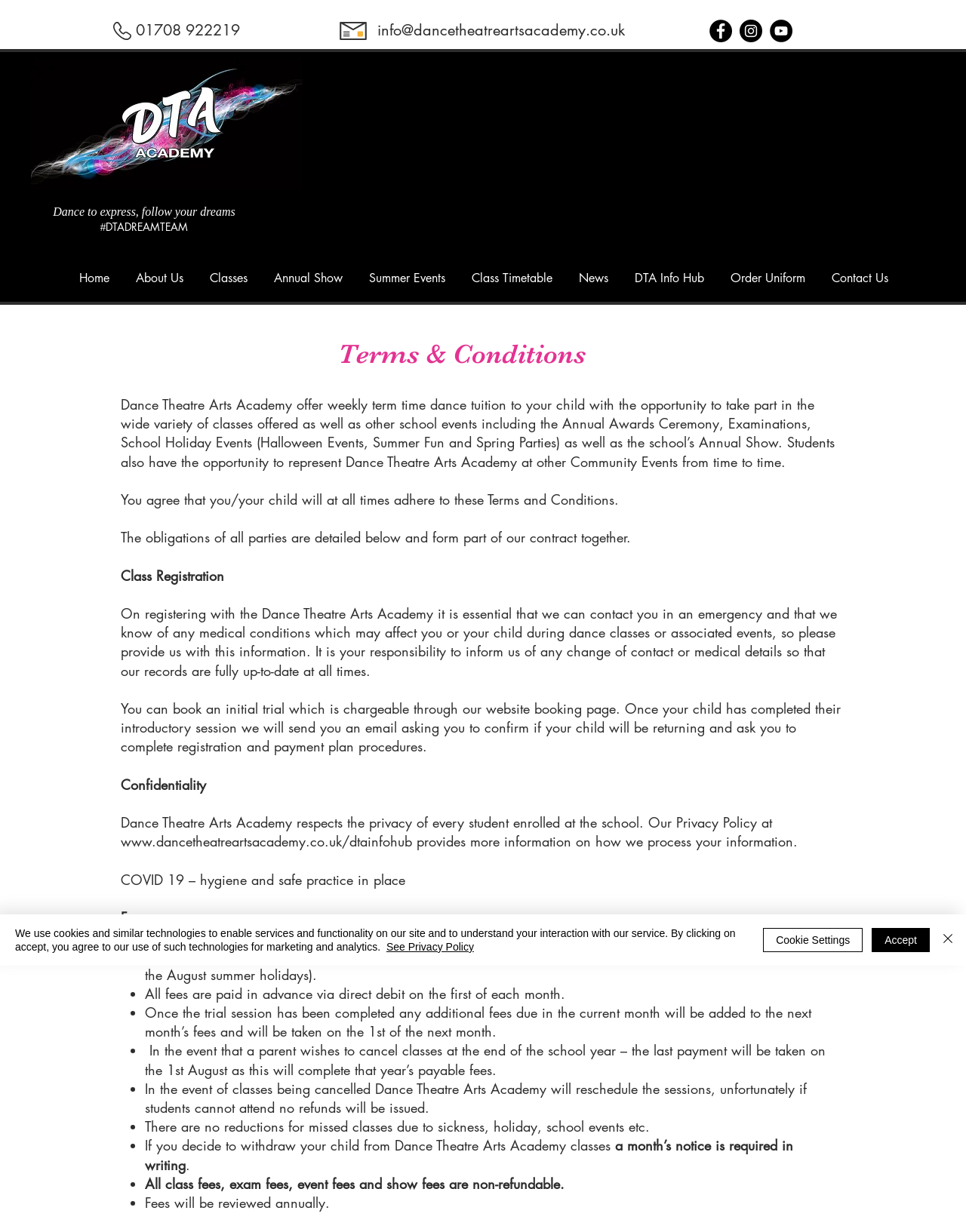Please find the bounding box coordinates of the element that you should click to achieve the following instruction: "Click the Contact Us link". The coordinates should be presented as four float numbers between 0 and 1: [left, top, right, bottom].

[0.851, 0.214, 0.93, 0.238]